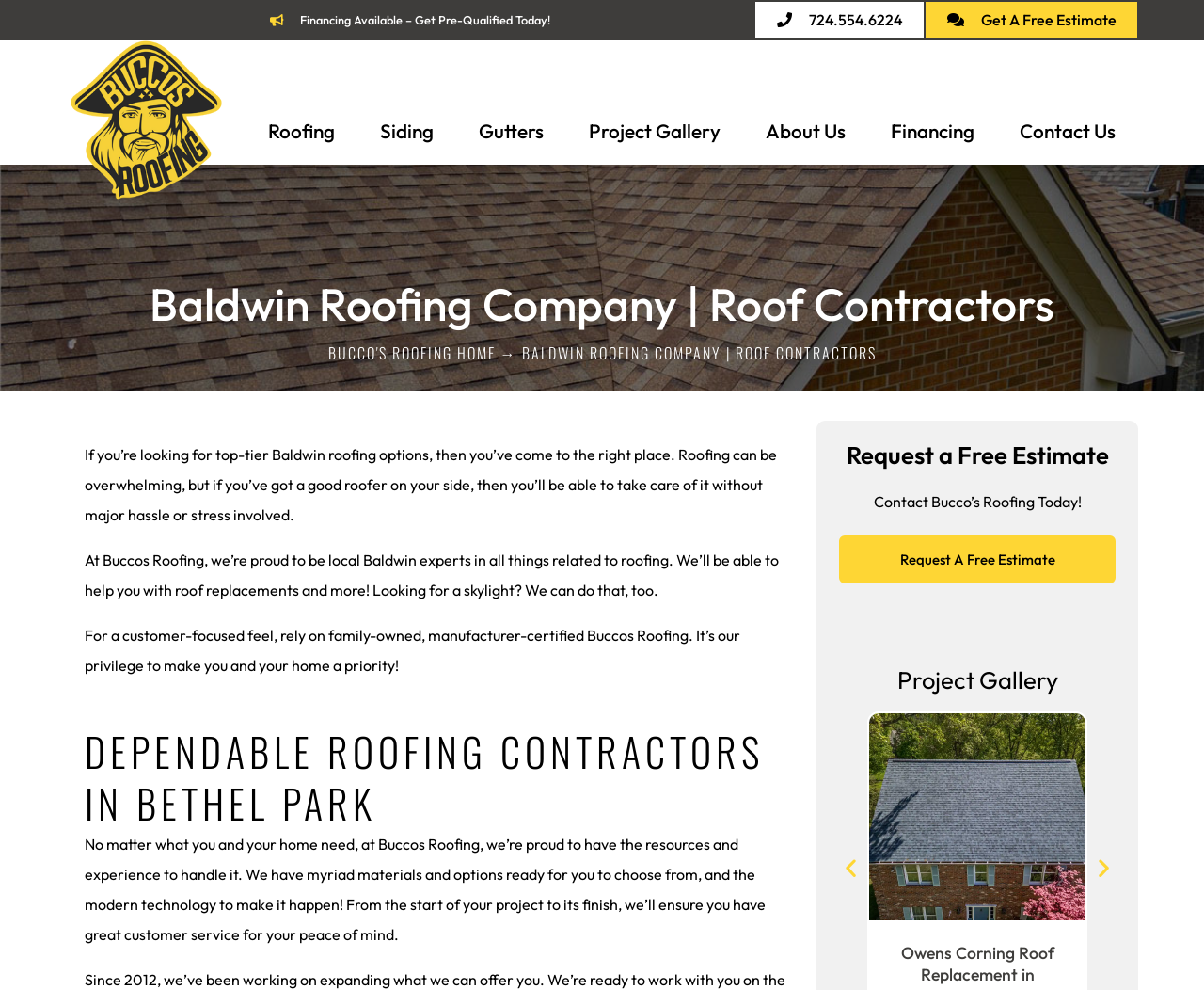Calculate the bounding box coordinates of the UI element given the description: "great customer service".

[0.07, 0.934, 0.199, 0.953]